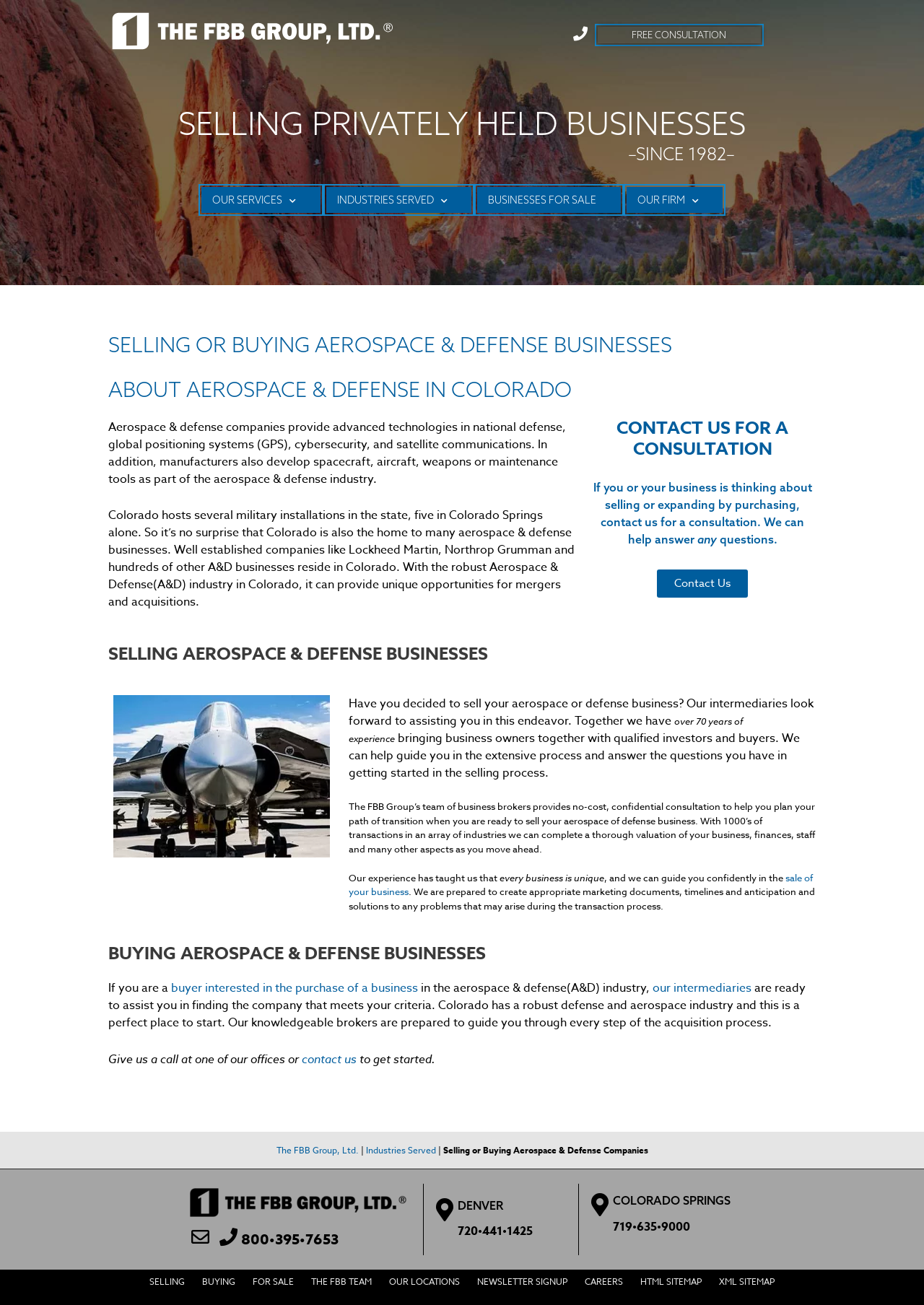Refer to the image and offer a detailed explanation in response to the question: What is the location of The FBB Group's offices?

The webpage provides contact information for The FBB Group, including phone numbers and locations. The locations mentioned are Denver and Colorado Springs, which suggests that The FBB Group has offices in these cities.